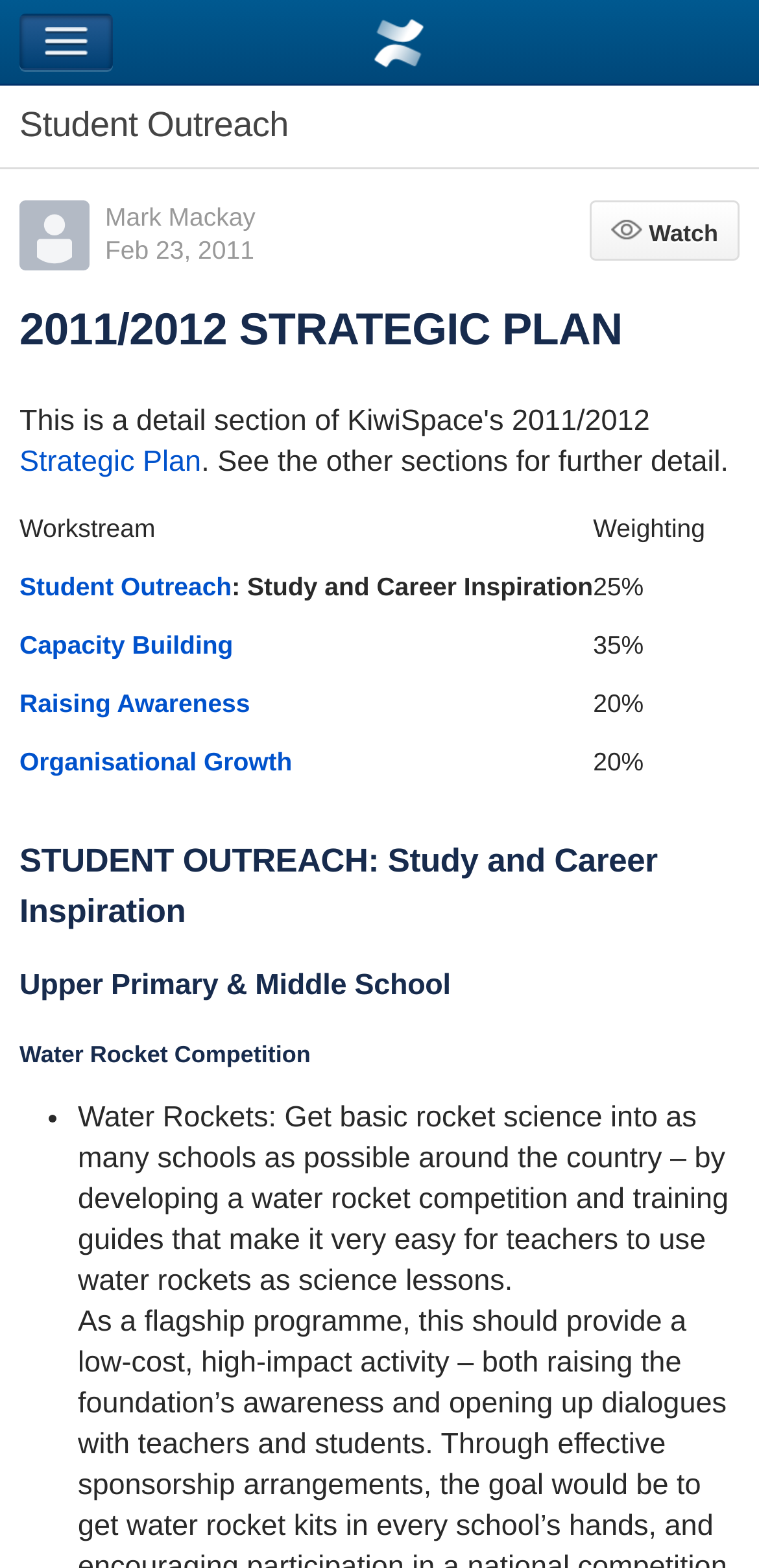Provide a brief response to the question below using a single word or phrase: 
What is the weighting of the 'Student Outreach' workstream?

25%